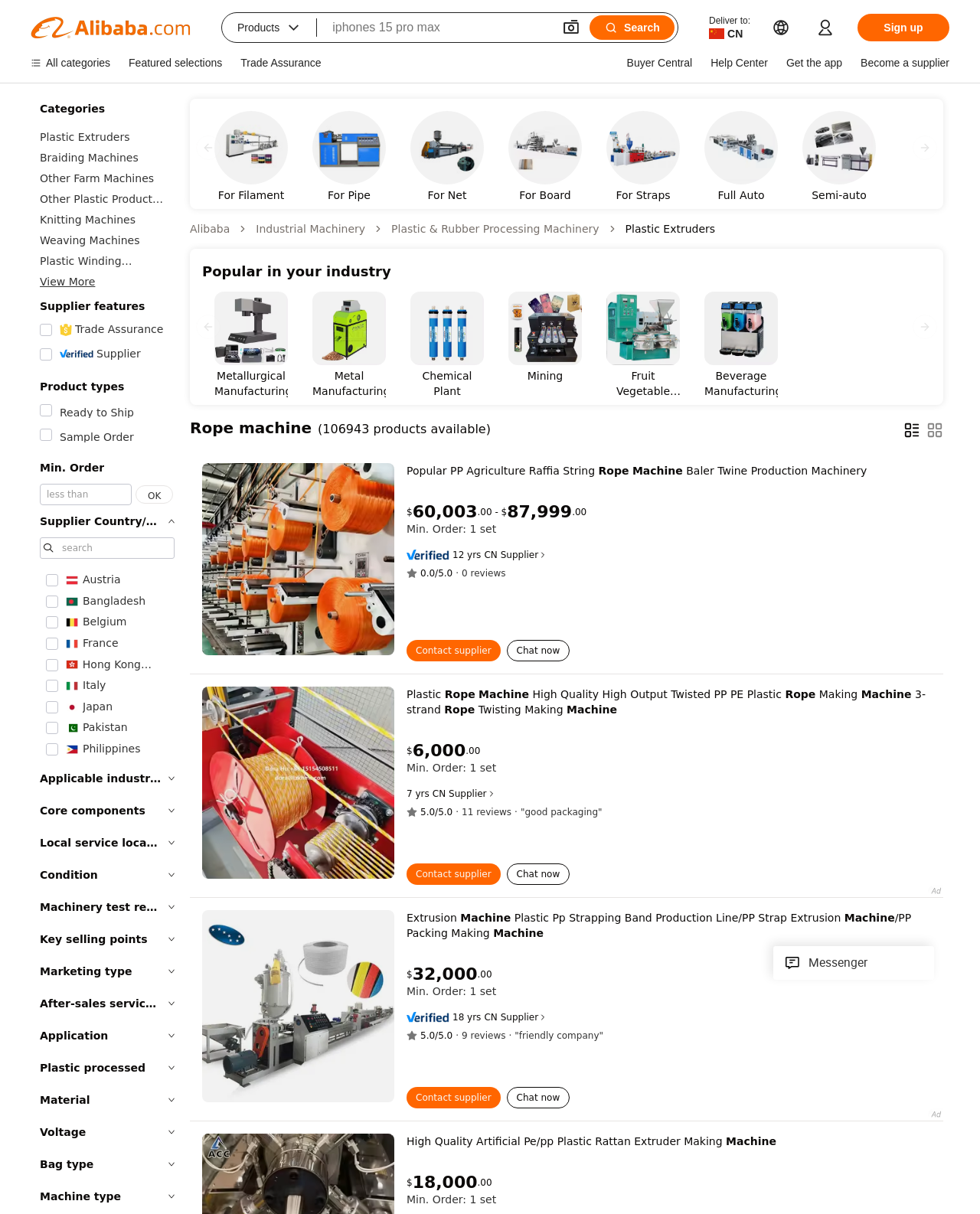Please answer the following question using a single word or phrase: 
How many types of product features are listed on this webpage?

7